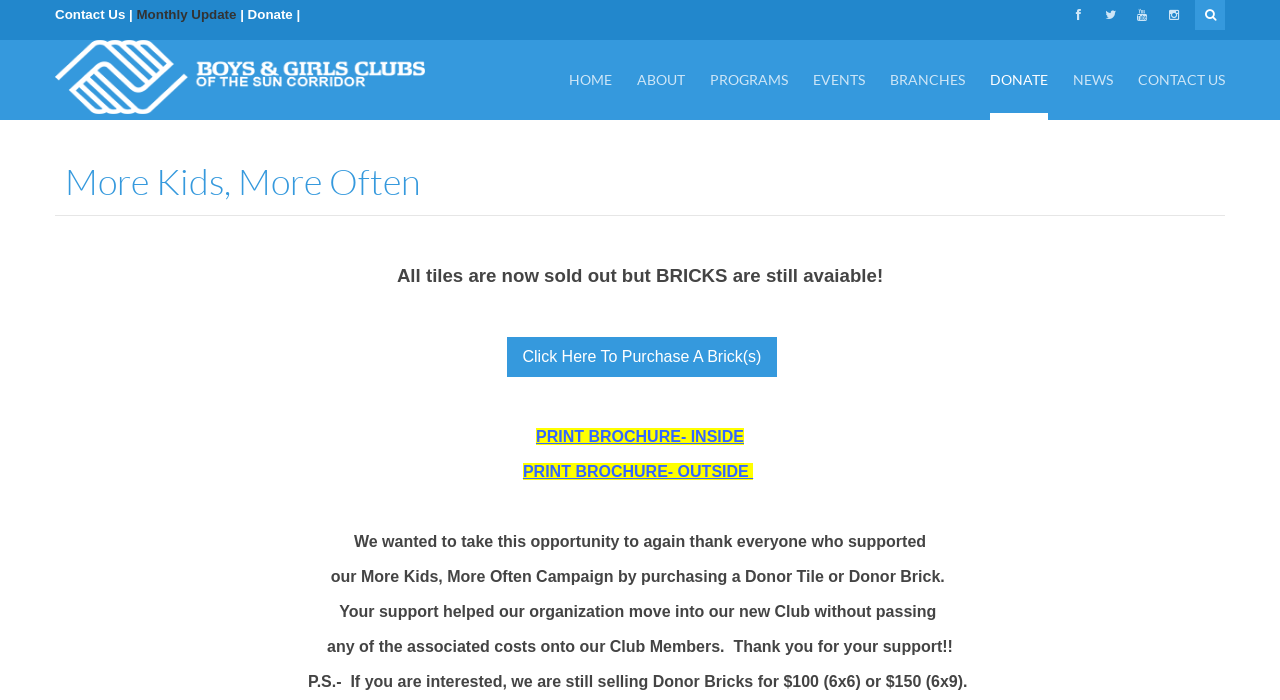Please specify the bounding box coordinates in the format (top-left x, top-left y, bottom-right x, bottom-right y), with values ranging from 0 to 1. Identify the bounding box for the UI component described as follows: PRINT BROCHURE- OUTSIDE

[0.409, 0.661, 0.585, 0.686]